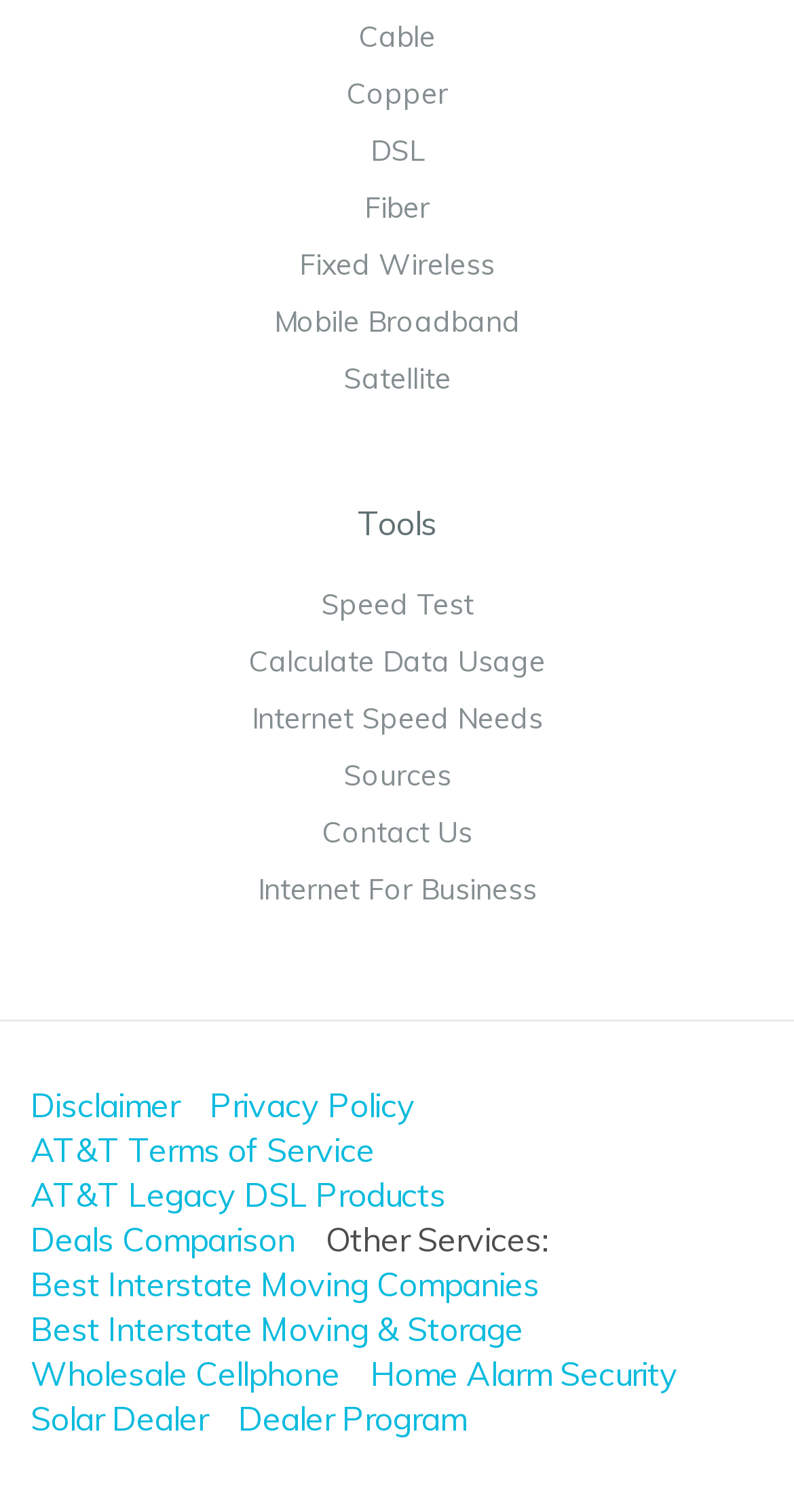Determine the bounding box coordinates of the region I should click to achieve the following instruction: "Learn about Home Alarm Security". Ensure the bounding box coordinates are four float numbers between 0 and 1, i.e., [left, top, right, bottom].

[0.467, 0.895, 0.854, 0.922]